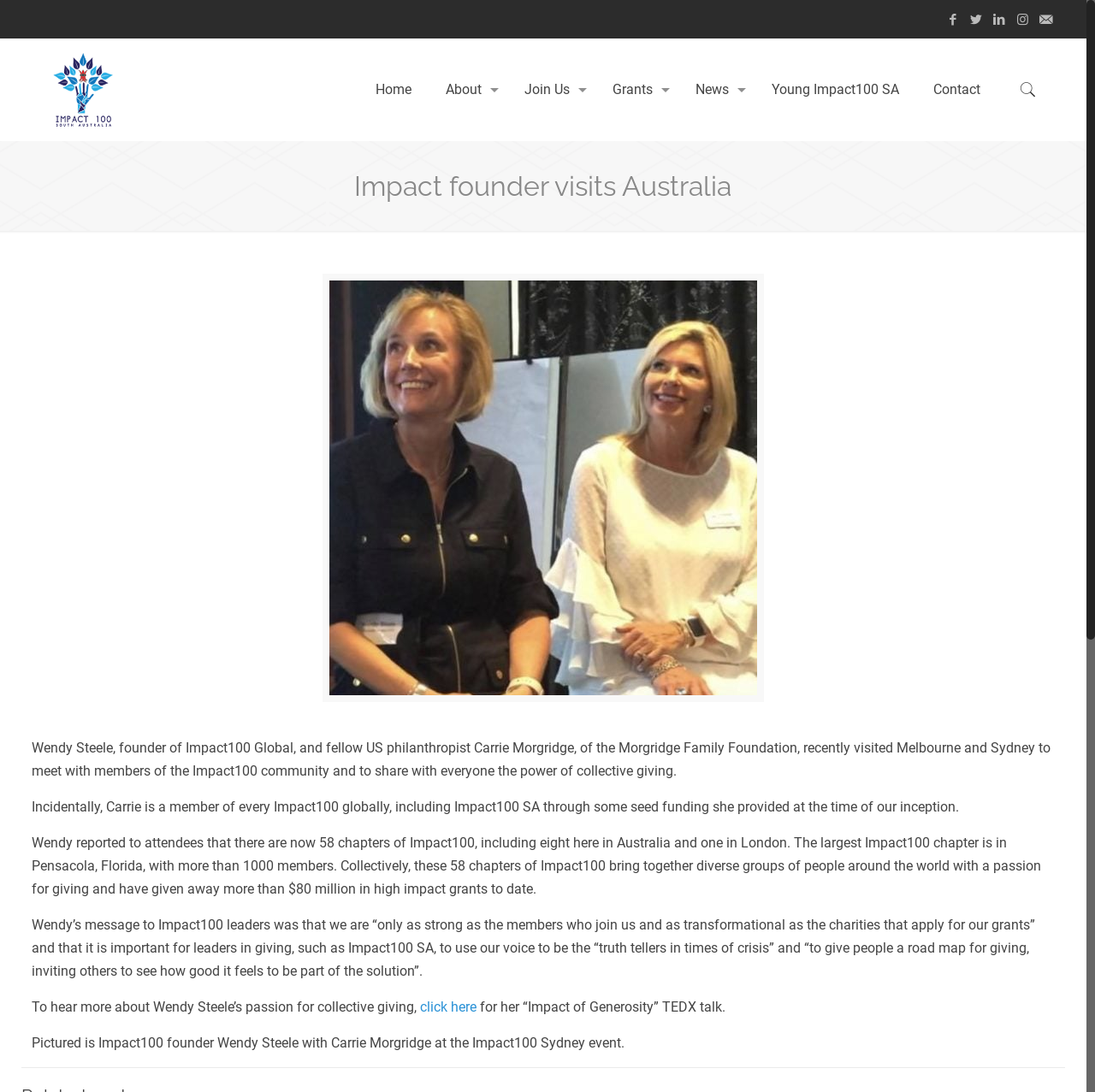Identify the bounding box coordinates of the area that should be clicked in order to complete the given instruction: "Click the Home link". The bounding box coordinates should be four float numbers between 0 and 1, i.e., [left, top, right, bottom].

[0.327, 0.035, 0.391, 0.129]